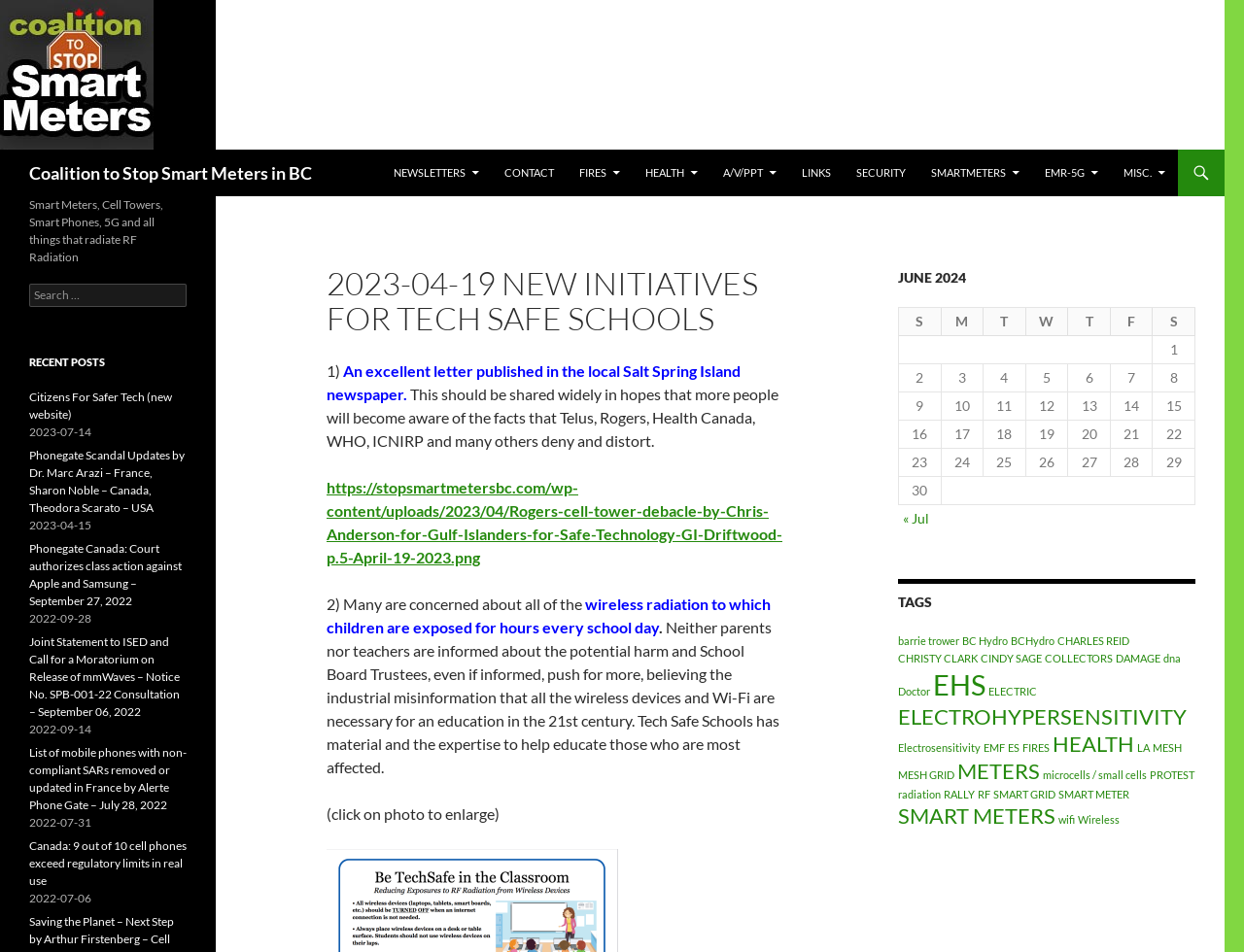Please indicate the bounding box coordinates of the element's region to be clicked to achieve the instruction: "Click on the 'HEALTH' link". Provide the coordinates as four float numbers between 0 and 1, i.e., [left, top, right, bottom].

[0.509, 0.157, 0.57, 0.206]